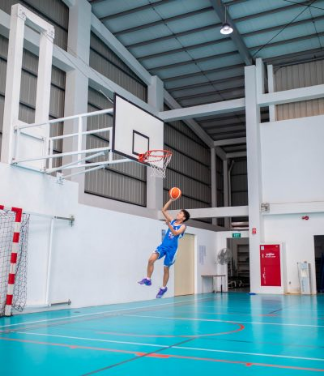What is the color of the goal net? Based on the screenshot, please respond with a single word or phrase.

Red and white